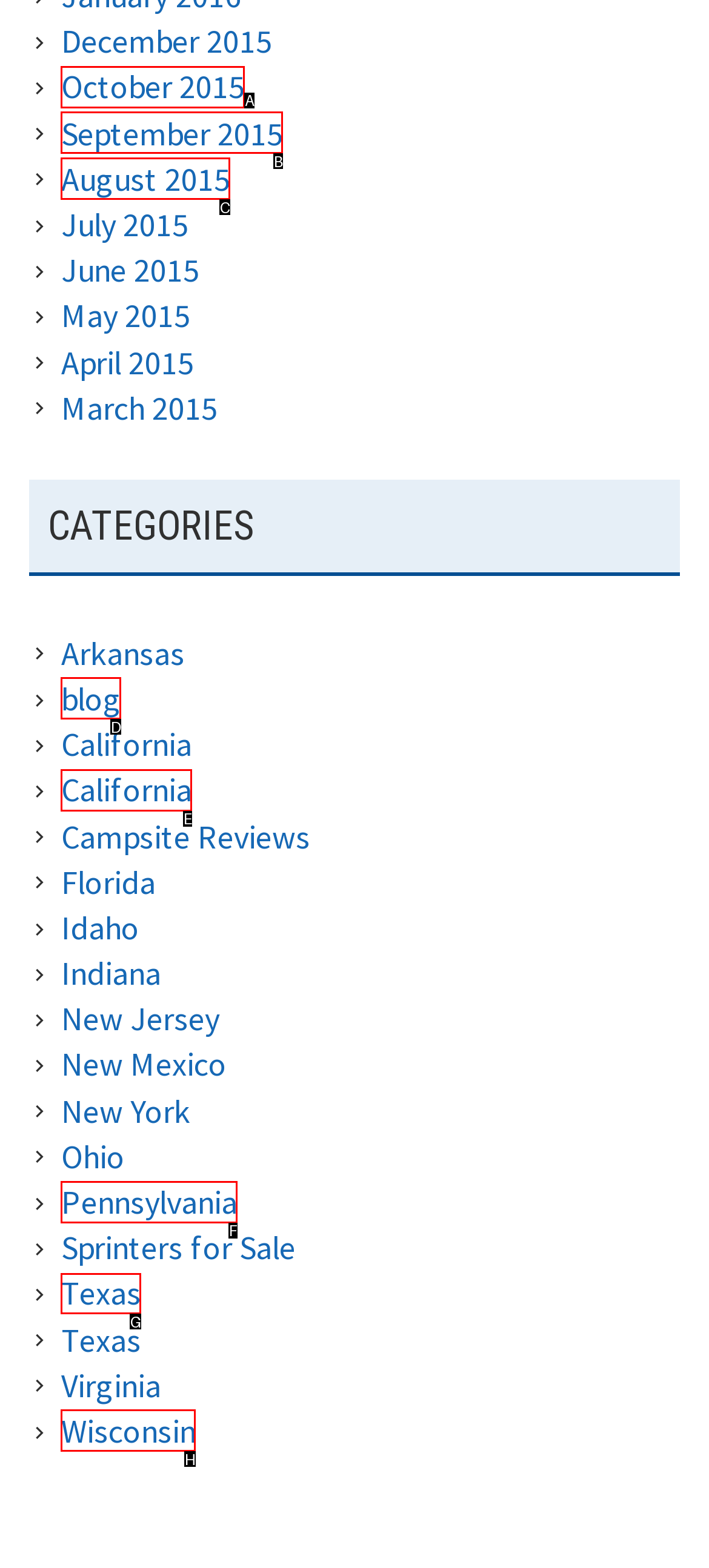Identify the HTML element I need to click to complete this task: Visit Texas page Provide the option's letter from the available choices.

G